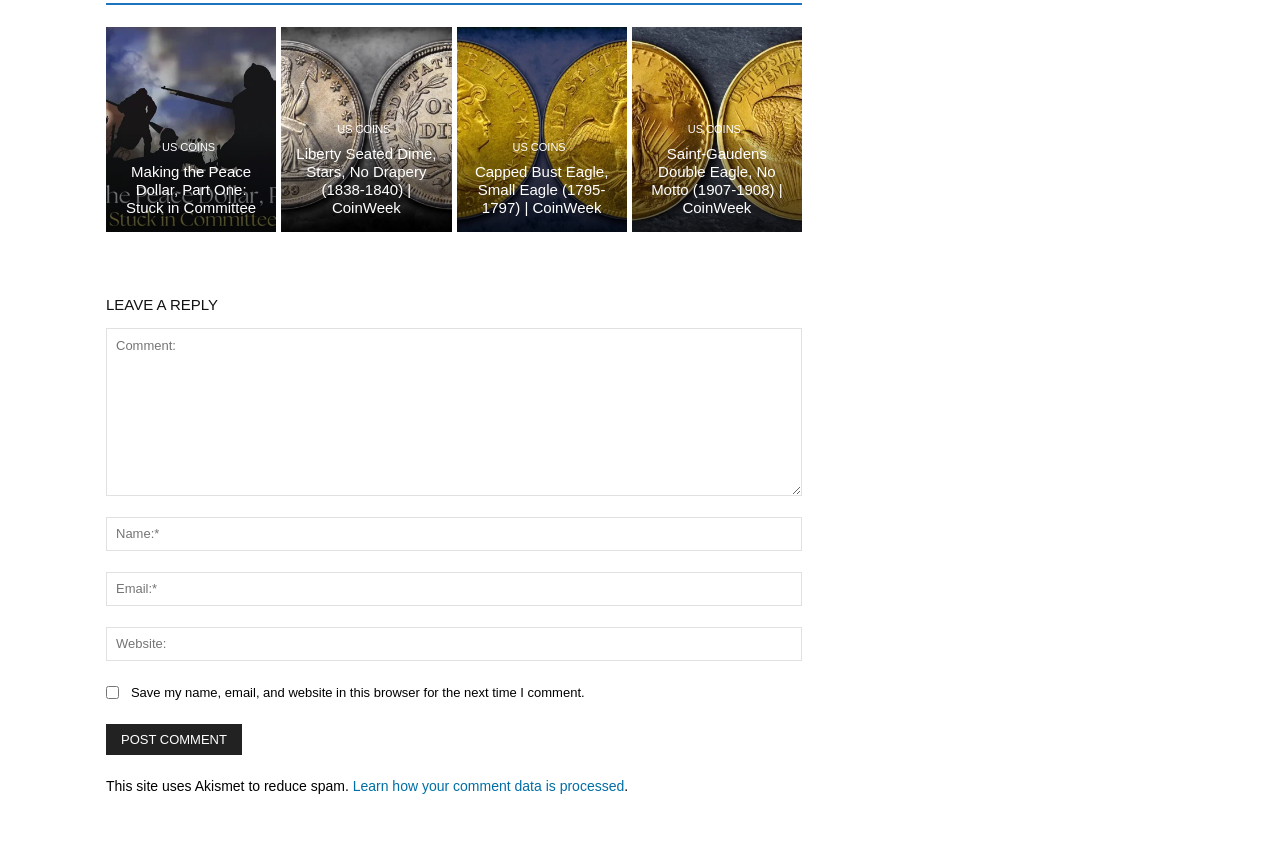Please identify the bounding box coordinates of the area that needs to be clicked to follow this instruction: "Click on the Post Comment button".

[0.083, 0.856, 0.189, 0.893]